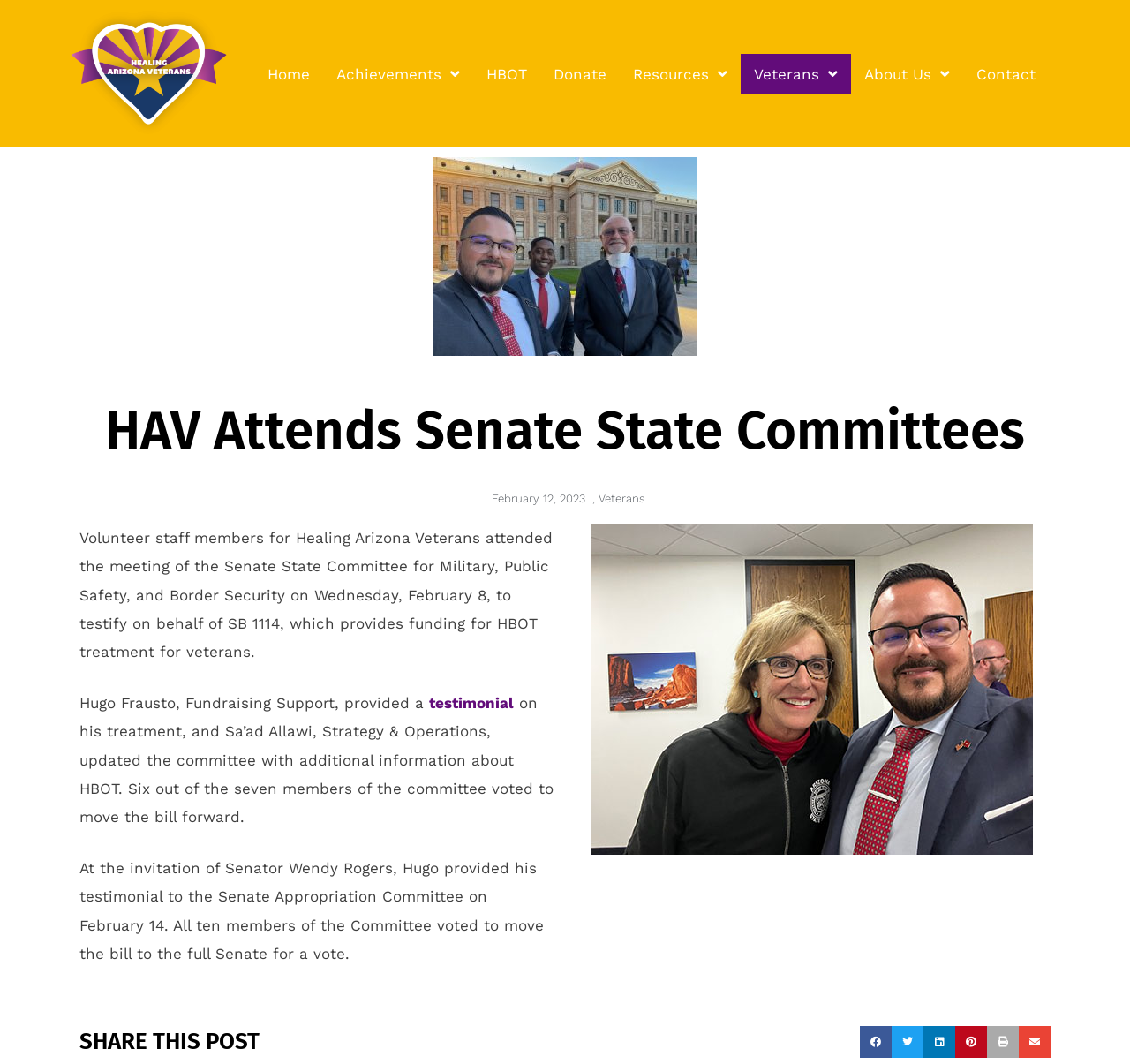Please locate the bounding box coordinates of the element's region that needs to be clicked to follow the instruction: "Click the Share on facebook button". The bounding box coordinates should be provided as four float numbers between 0 and 1, i.e., [left, top, right, bottom].

[0.761, 0.964, 0.789, 0.994]